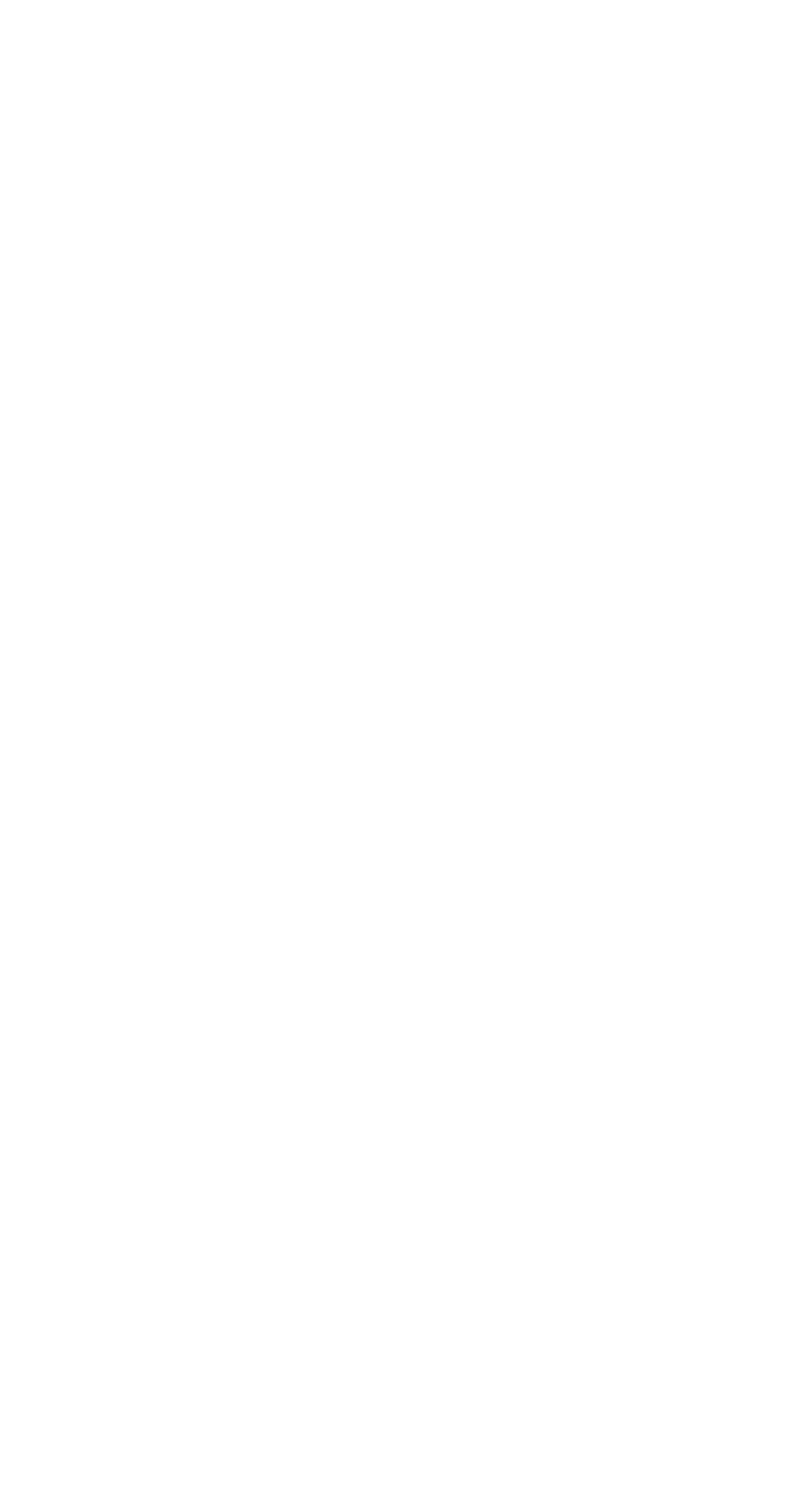What is the copyright year mentioned on the page?
Analyze the screenshot and provide a detailed answer to the question.

The copyright year is mentioned at the bottom of the page, in the static text '© 2024 Belfast Metropolitan College'.